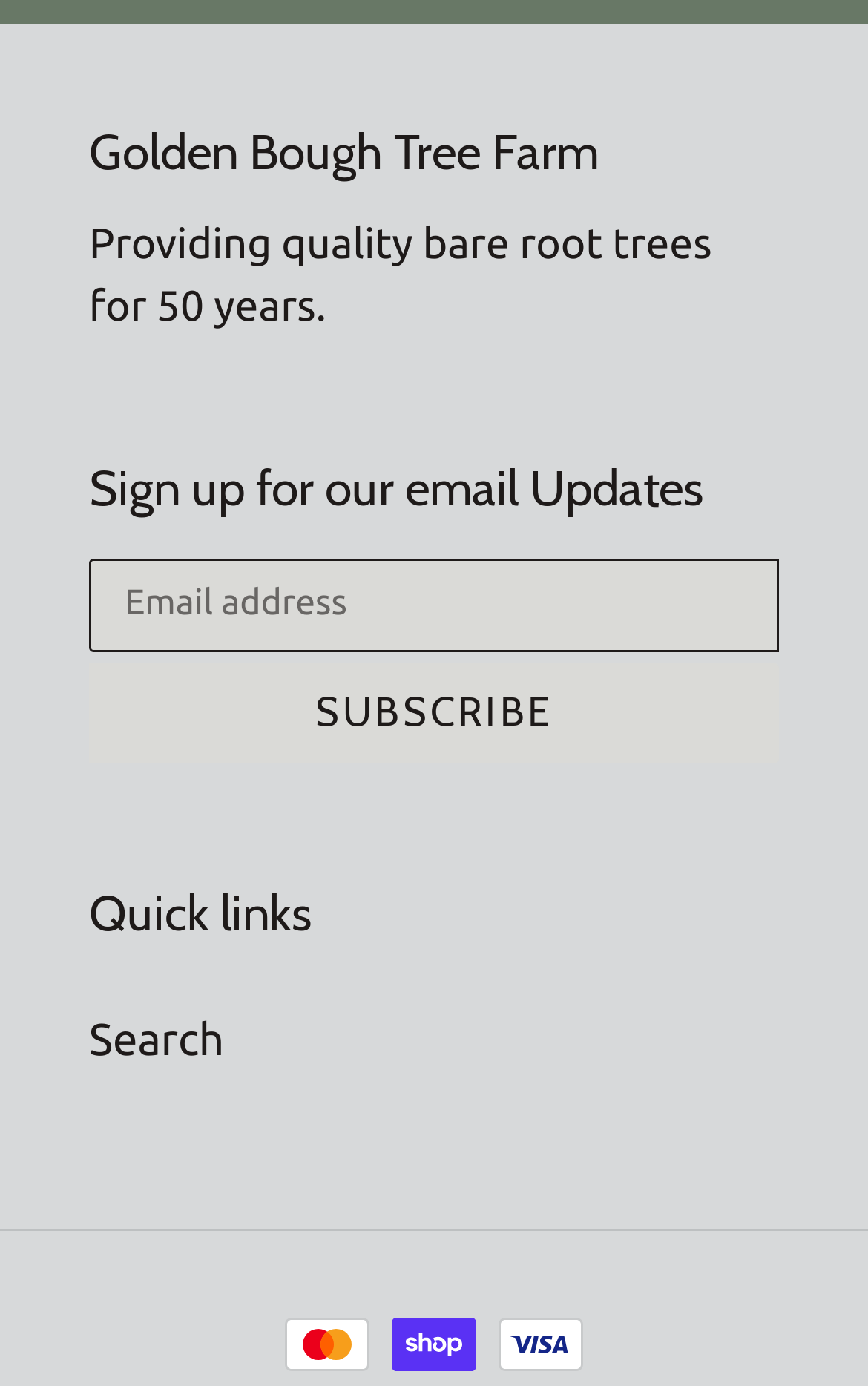Answer in one word or a short phrase: 
What is the name of the tree farm?

Golden Bough Tree Farm